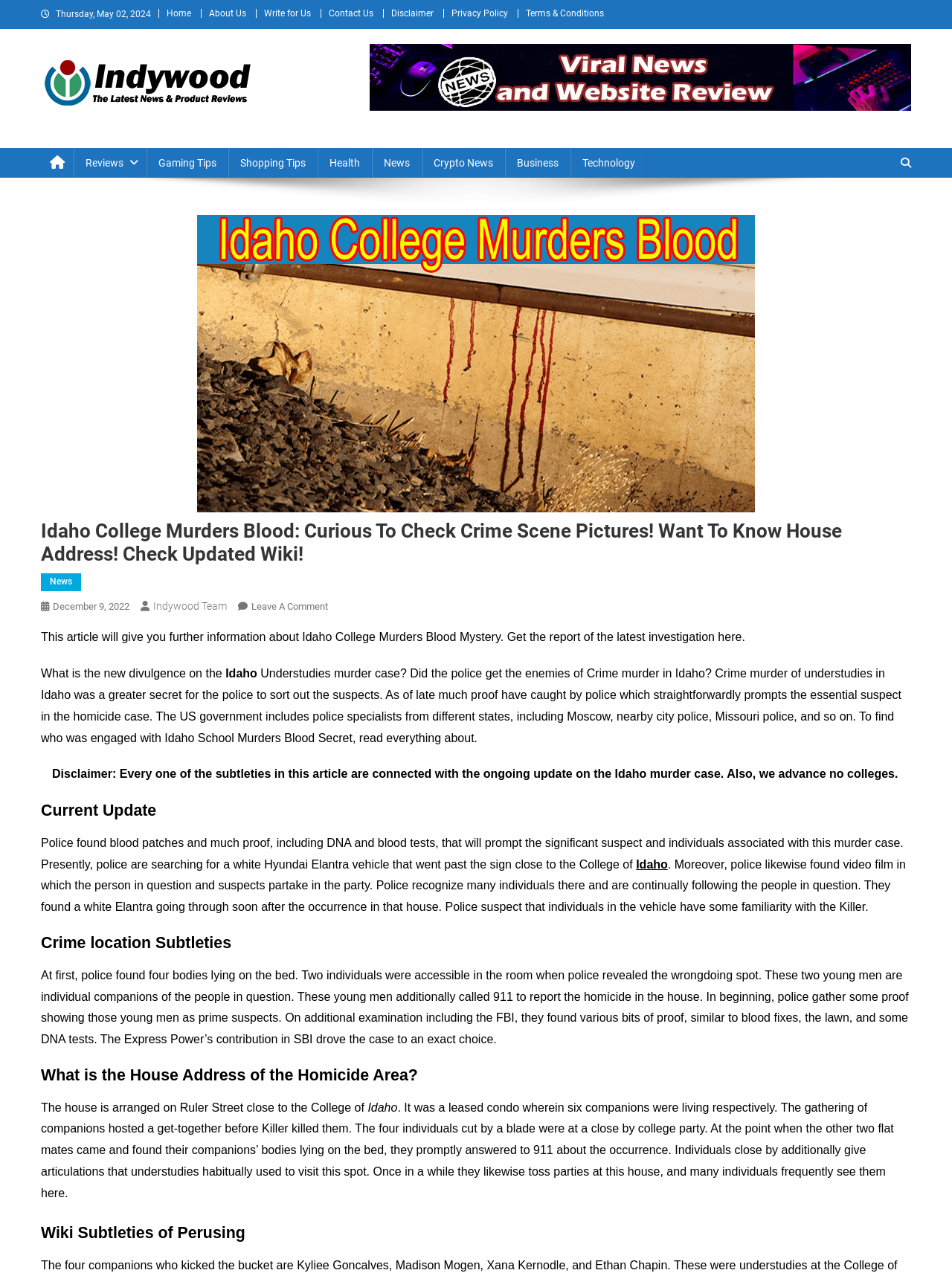Given the element description, predict the bounding box coordinates in the format (top-left x, top-left y, bottom-right x, bottom-right y). Make sure all values are between 0 and 1. Here is the element description: Disclaimer

[0.411, 0.006, 0.455, 0.015]